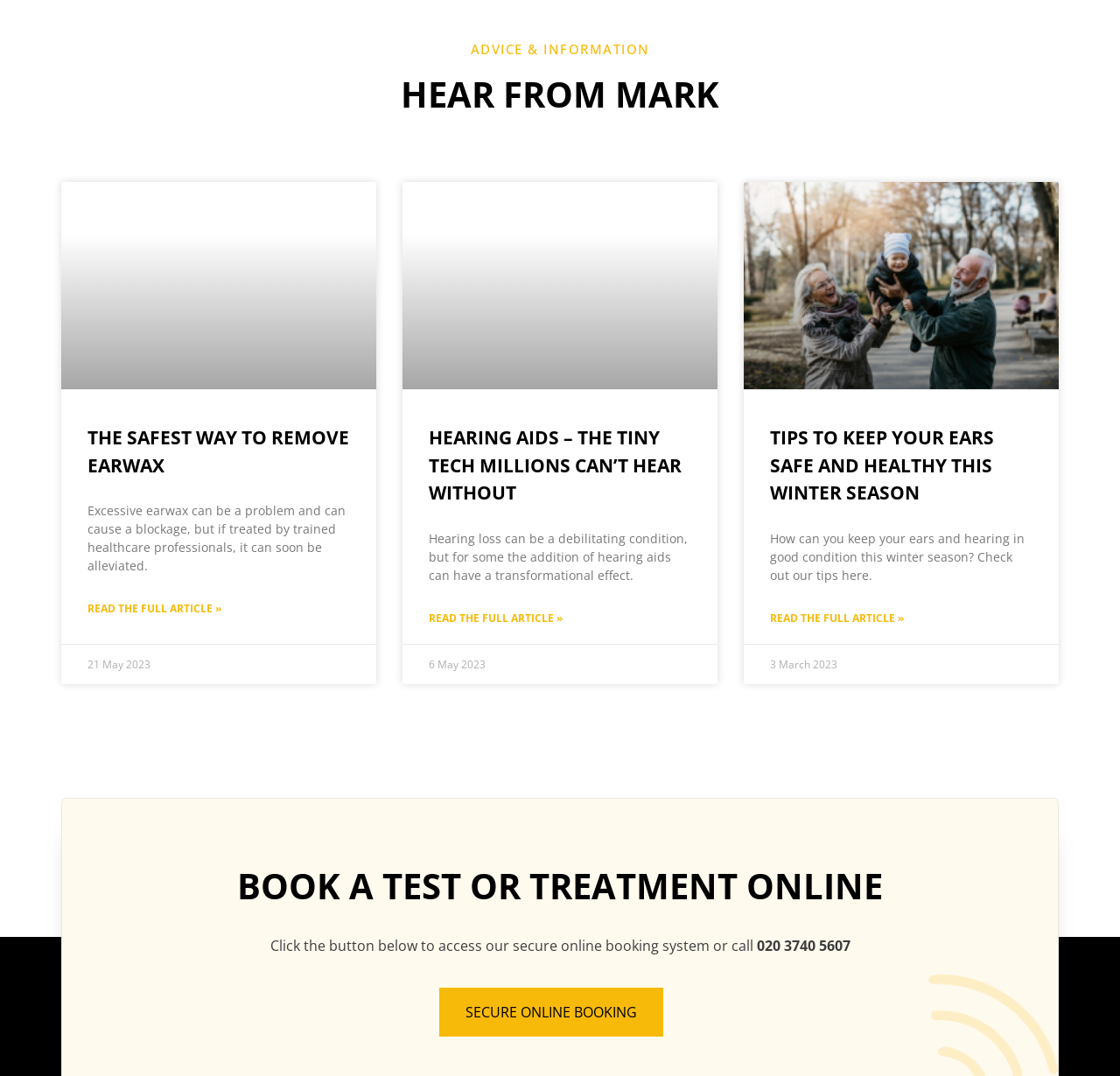Respond with a single word or phrase for the following question: 
What is the topic of the third article?

Ears safe and healthy